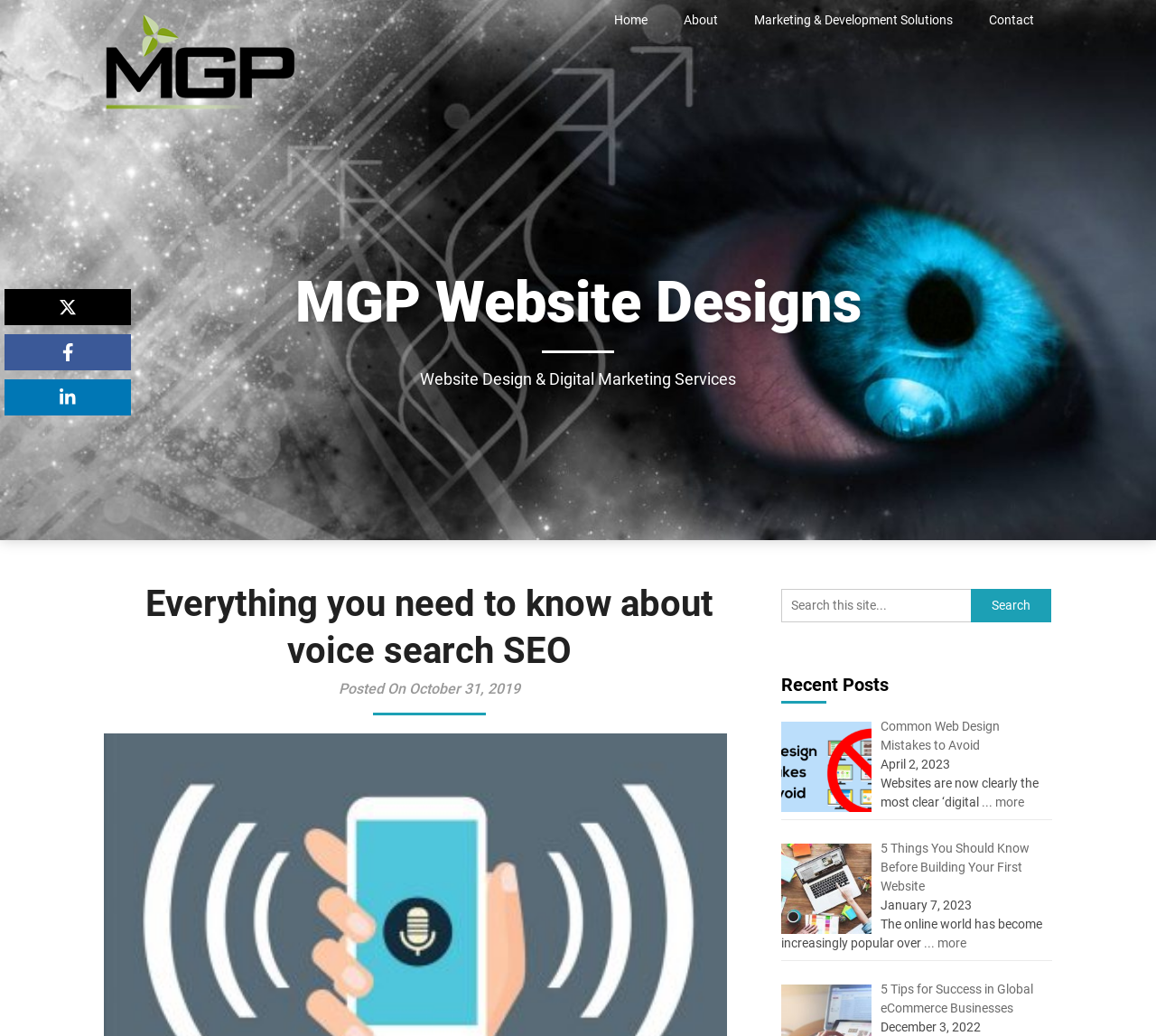What is the website's name?
Offer a detailed and exhaustive answer to the question.

The website's name can be found in the top-left corner of the webpage, where it says 'Everything you need to know about voice search SEO – MGP Website Designs'. This is likely the title of the webpage and the name of the website.